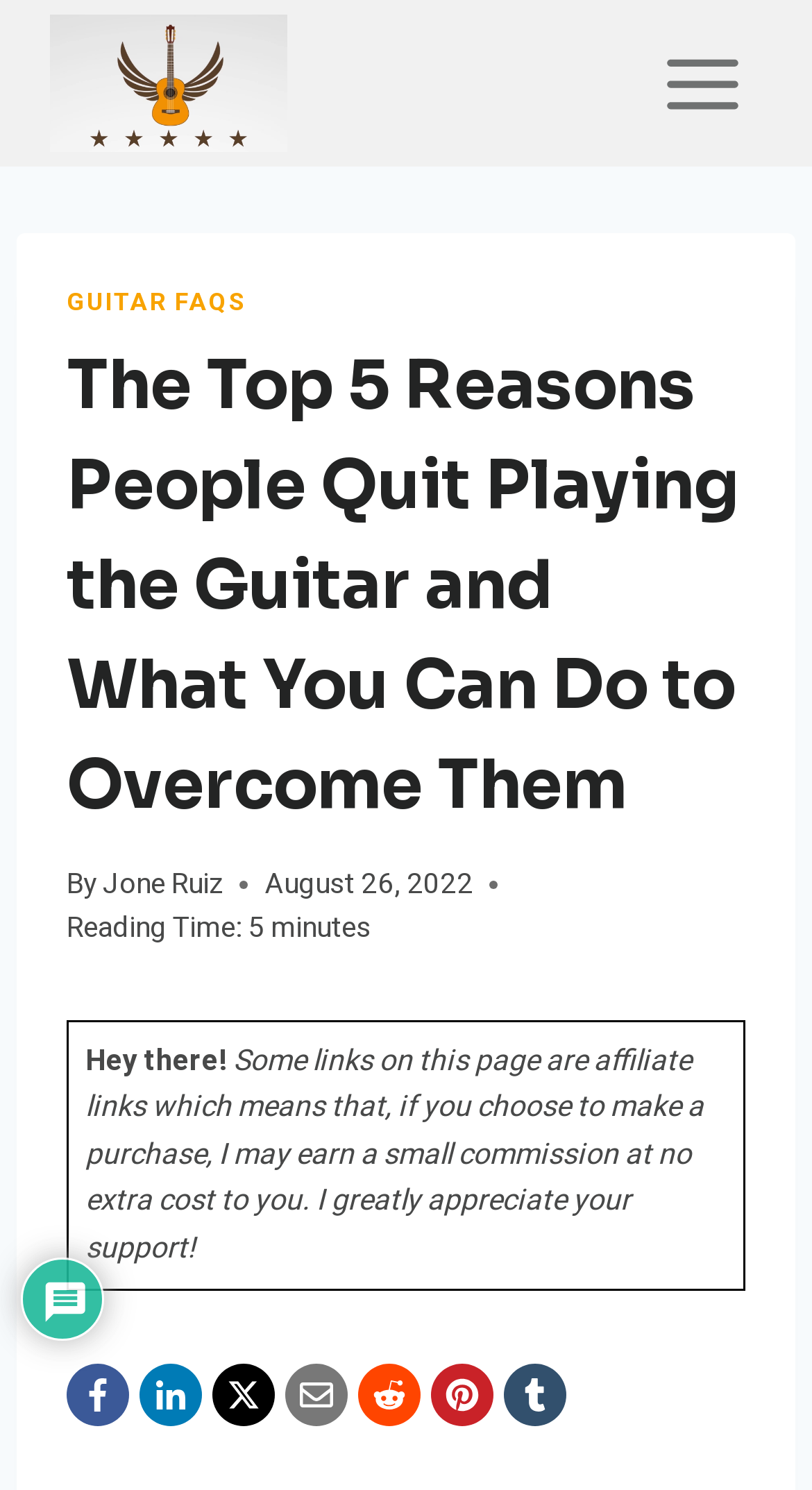Please determine the bounding box coordinates of the clickable area required to carry out the following instruction: "Check the author's profile". The coordinates must be four float numbers between 0 and 1, represented as [left, top, right, bottom].

[0.126, 0.579, 0.275, 0.607]